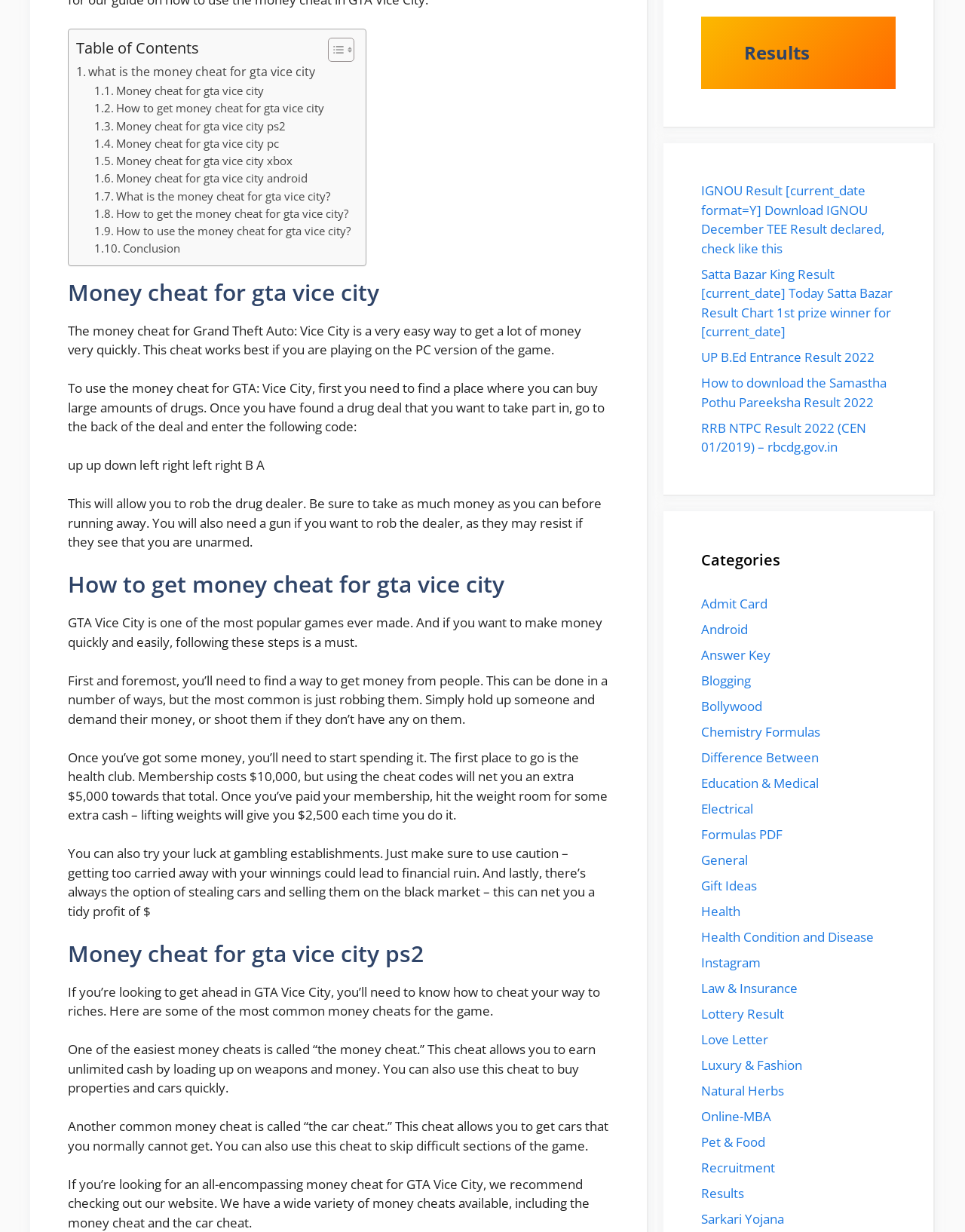Please determine the bounding box coordinates of the area that needs to be clicked to complete this task: 'View 'IGNOU Result''. The coordinates must be four float numbers between 0 and 1, formatted as [left, top, right, bottom].

[0.727, 0.148, 0.916, 0.209]